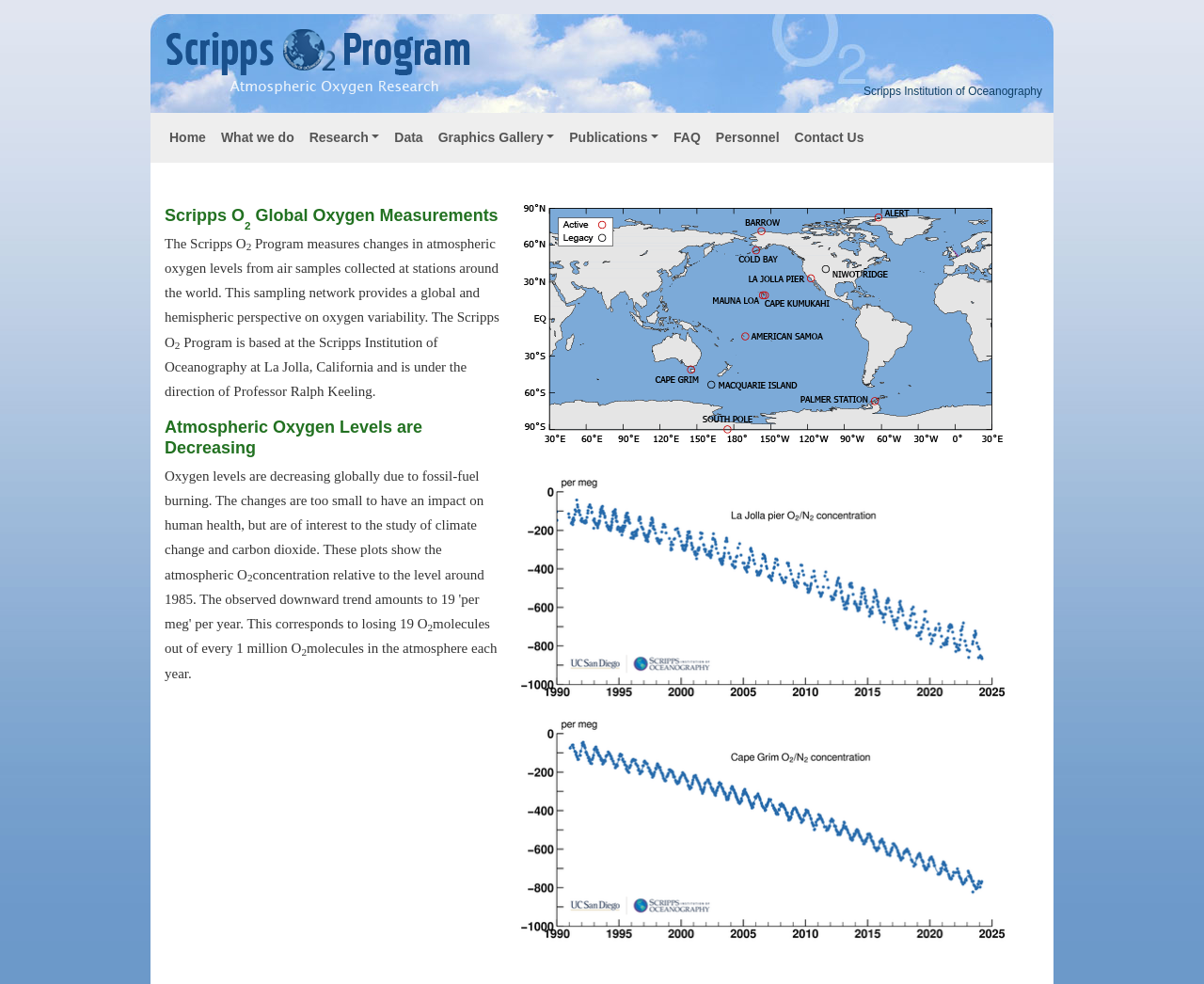What is the unit of measurement for the change in oxygen levels?
Please ensure your answer to the question is detailed and covers all necessary aspects.

The answer can be found by reading the text 'molecules out of every 1 million O2 molecules in the atmosphere each year.' which is located below the heading 'Atmospheric Oxygen Levels are Decreasing', indicating that the unit of measurement is parts per million.